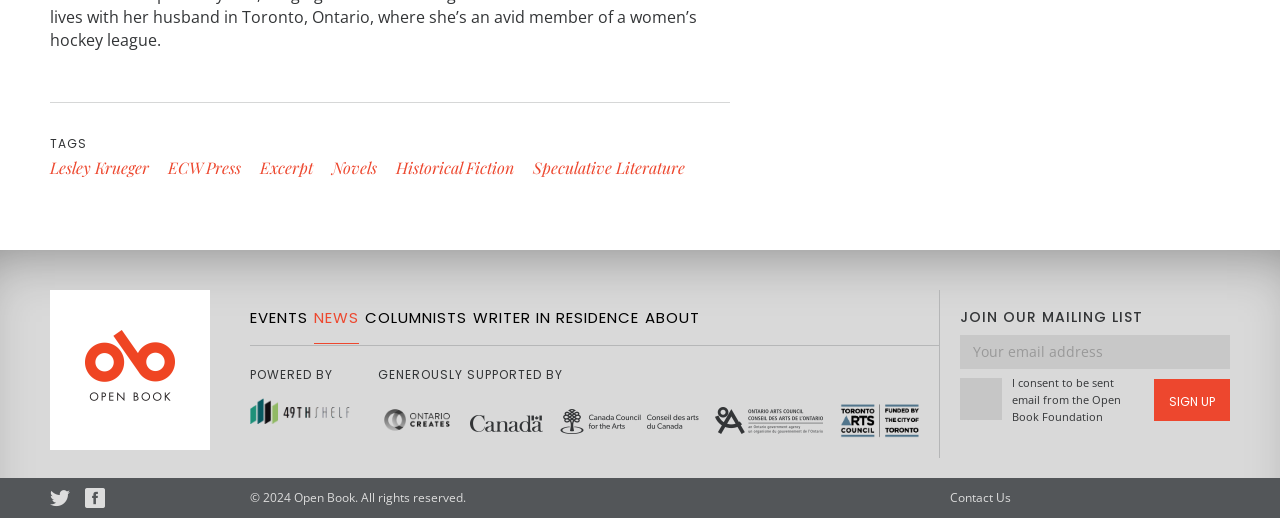What is the name of the foundation?
Using the image, answer in one word or phrase.

Open Book Foundation